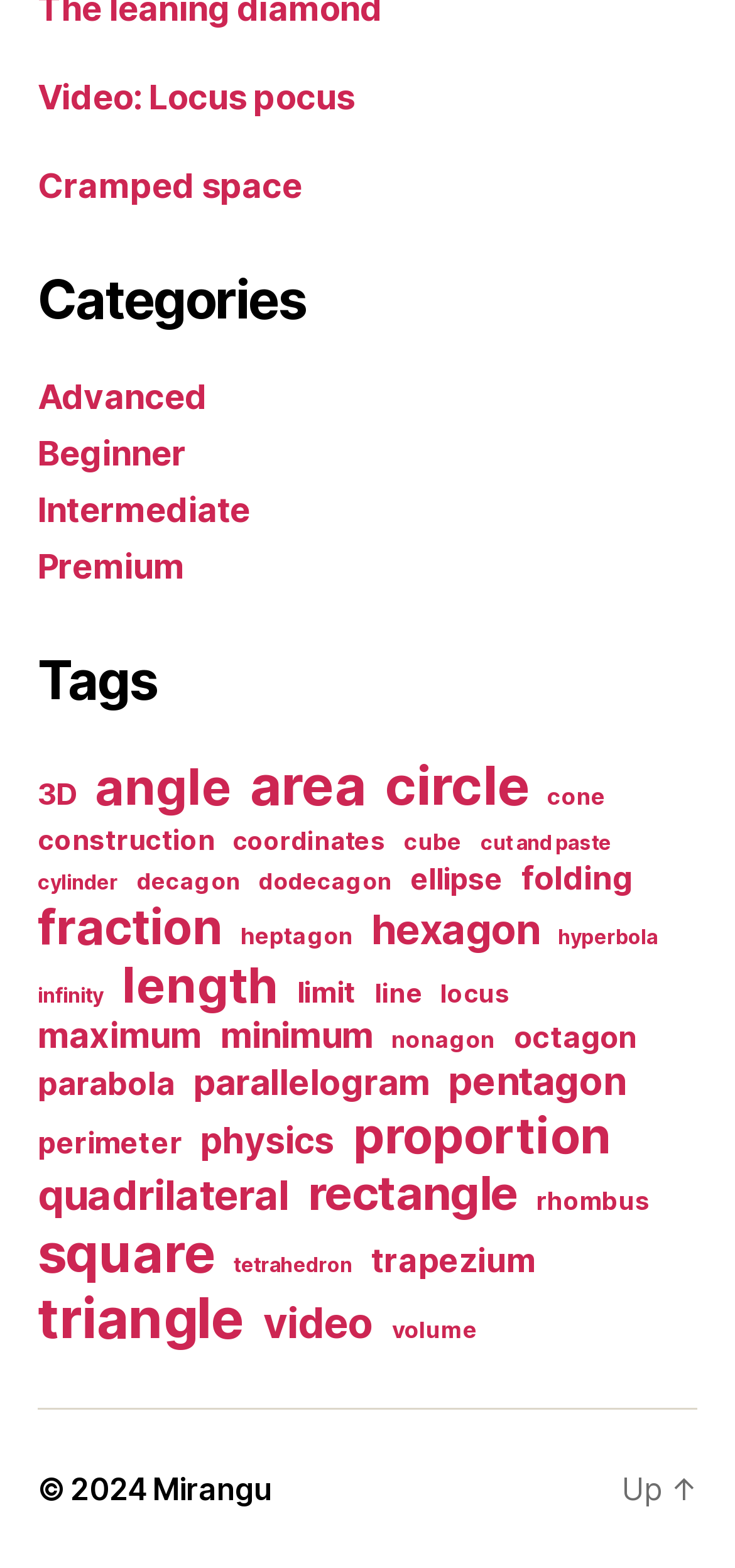What is the name of the website?
Based on the visual details in the image, please answer the question thoroughly.

I found the link 'Mirangu' at the bottom of the webpage, which I assume is the name of the website.